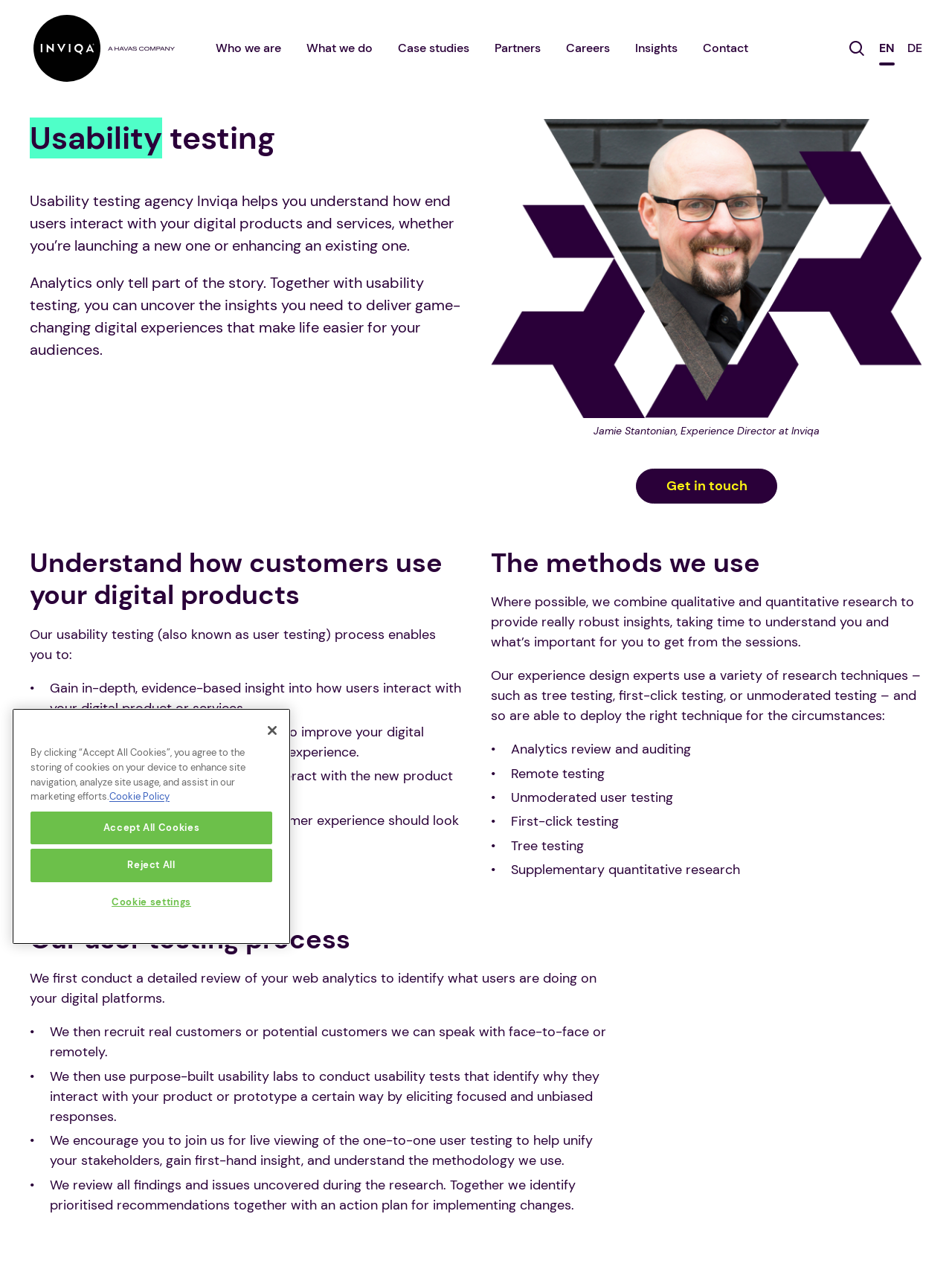Answer the question briefly using a single word or phrase: 
What is the purpose of usability testing?

to deliver game-changing digital experiences